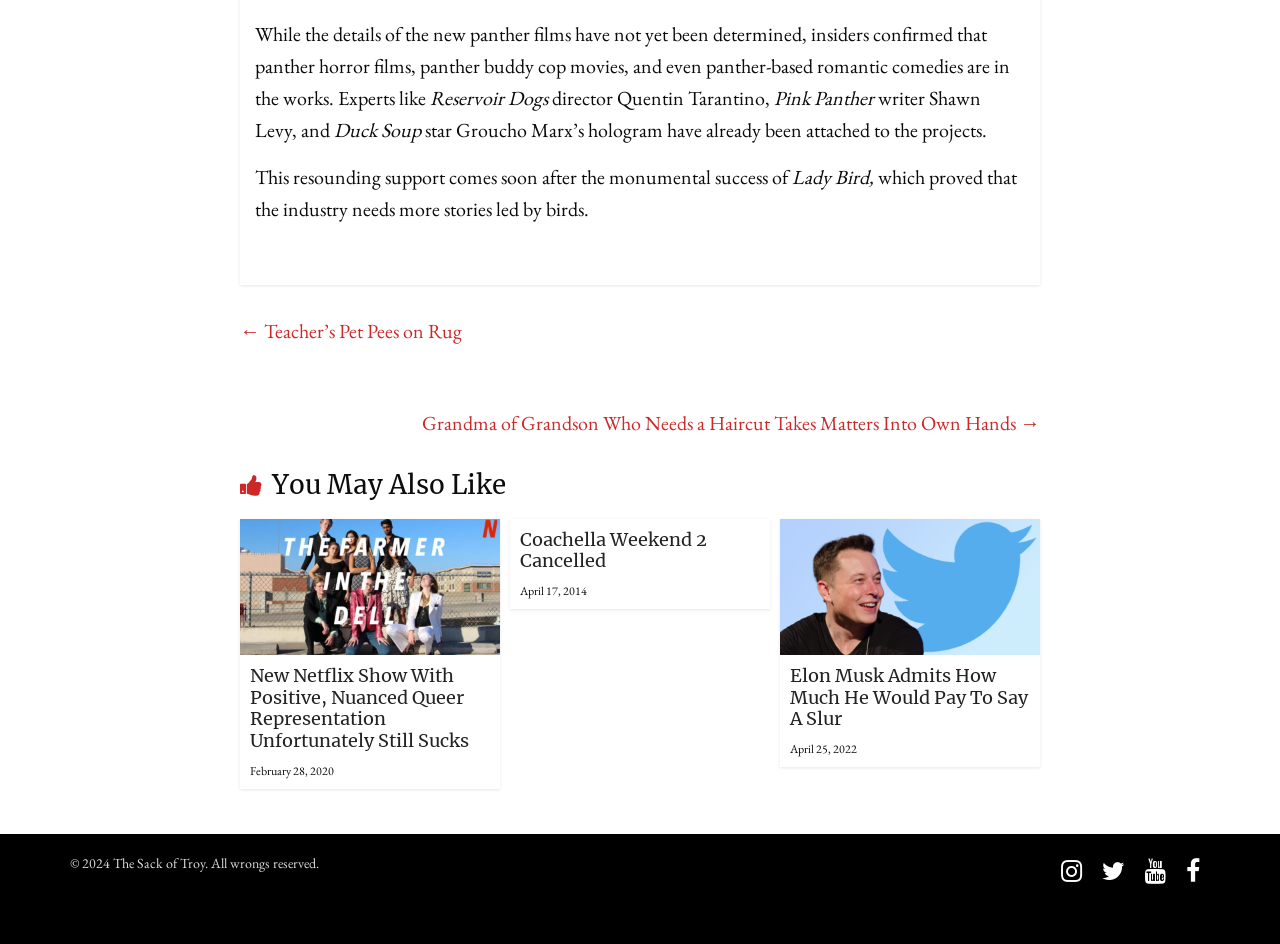Identify the bounding box coordinates of the element that should be clicked to fulfill this task: "Click the link 'Coachella Weekend 2 Cancelled'". The coordinates should be provided as four float numbers between 0 and 1, i.e., [left, top, right, bottom].

[0.406, 0.559, 0.552, 0.606]